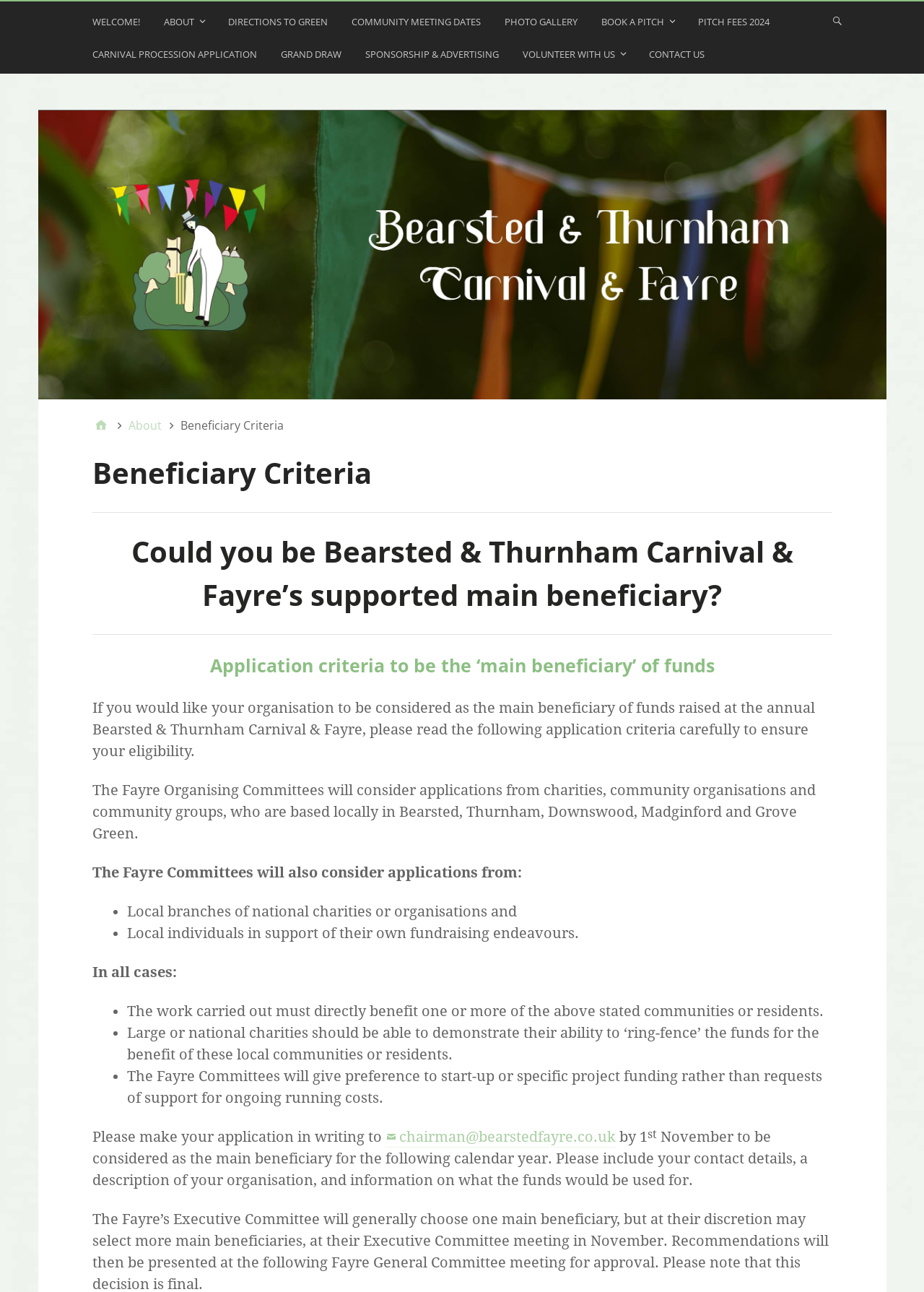Write a detailed summary of the webpage, including text, images, and layout.

The webpage is about the beneficiary criteria for Bearsted Fayre, a carnival and fayre event. At the top, there is a primary menu with 11 links, including "WELCOME!", "ABOUT", "DIRECTIONS TO GREEN", and others. Below the menu, there is a search bar with an expand search form button.

On the left side, there is a link to "Bearsted Fayre" and a breadcrumbs navigation menu with three links: "Home", "About", and "Beneficiary Criteria". The main content of the page is divided into sections with headings, including "Beneficiary Criteria", "Could you be Bearsted & Thurnham Carnival & Fayre’s supported main beneficiary?", and "Application criteria to be the ‘main beneficiary’ of funds".

The page explains the application criteria for organizations to be considered as the main beneficiary of funds raised at the annual Bearsted & Thurnham Carnival & Fayre. The criteria include that the organization must be based locally in Bearsted, Thurnham, Downswood, Madginford, and Grove Green, and that the work carried out must directly benefit one or more of these communities or residents.

There are several paragraphs of text explaining the criteria in more detail, including a list of specific requirements, such as the ability to "ring-fence" funds for the benefit of local communities or residents. The page also provides information on how to make an application, including the contact email address and the deadline for submission.

Overall, the webpage provides detailed information on the beneficiary criteria for Bearsted Fayre, including the application process and requirements.